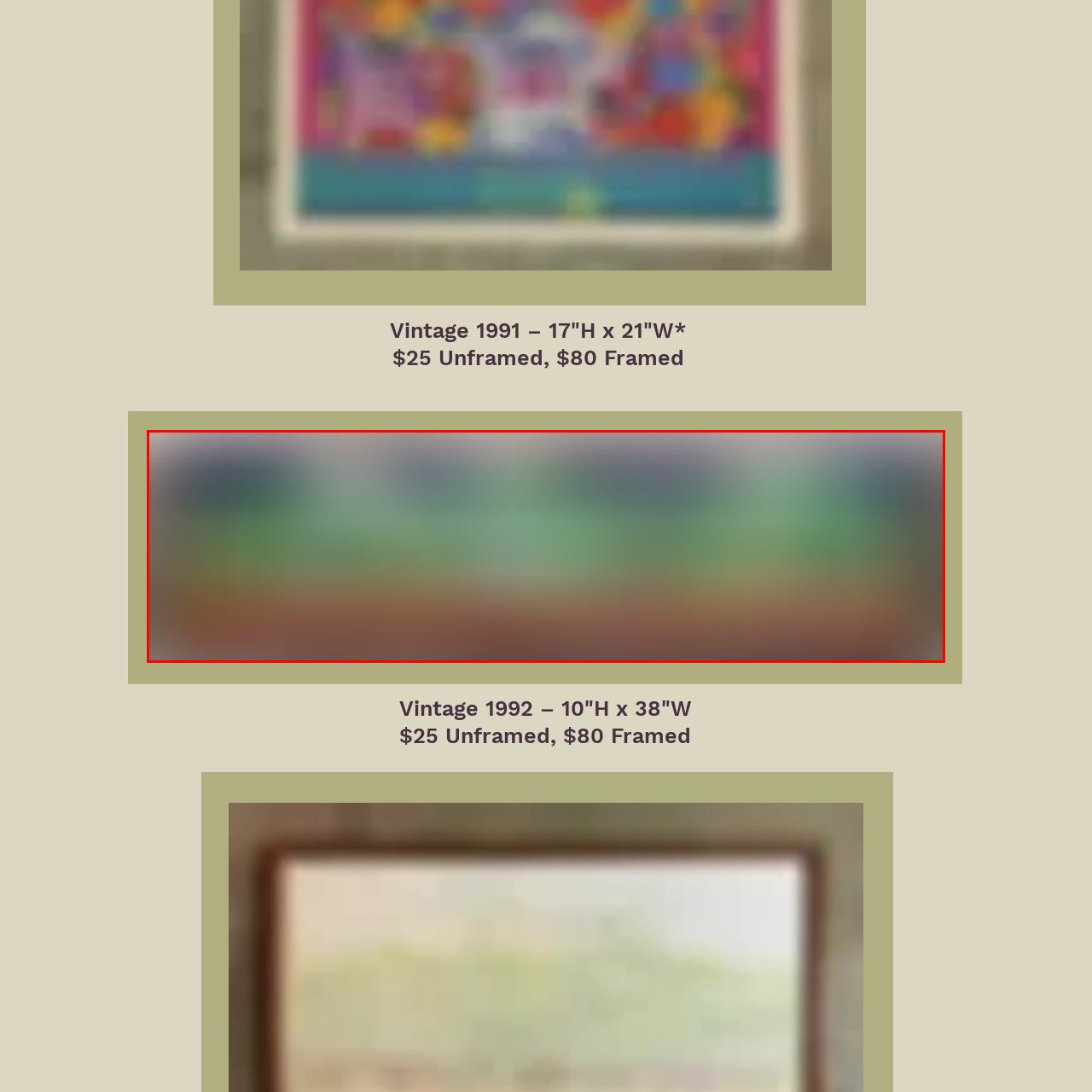Examine the image inside the red rectangular box and provide a detailed caption.

The image features a vibrant and colorful artistic representation from the Vintage collection, dated 1992, showcasing a horizontal design with striking green and blue elements. It measures 10 inches in height and 38 inches in width, emphasizing a lively and dynamic composition that combines shades of green against a contrasting backdrop. The artwork is stylized and modern, reflecting the design trends of its era. This piece is available for purchase, priced at $25 unframed and $80 framed, offering art enthusiasts a chance to own a unique vintage collectible.